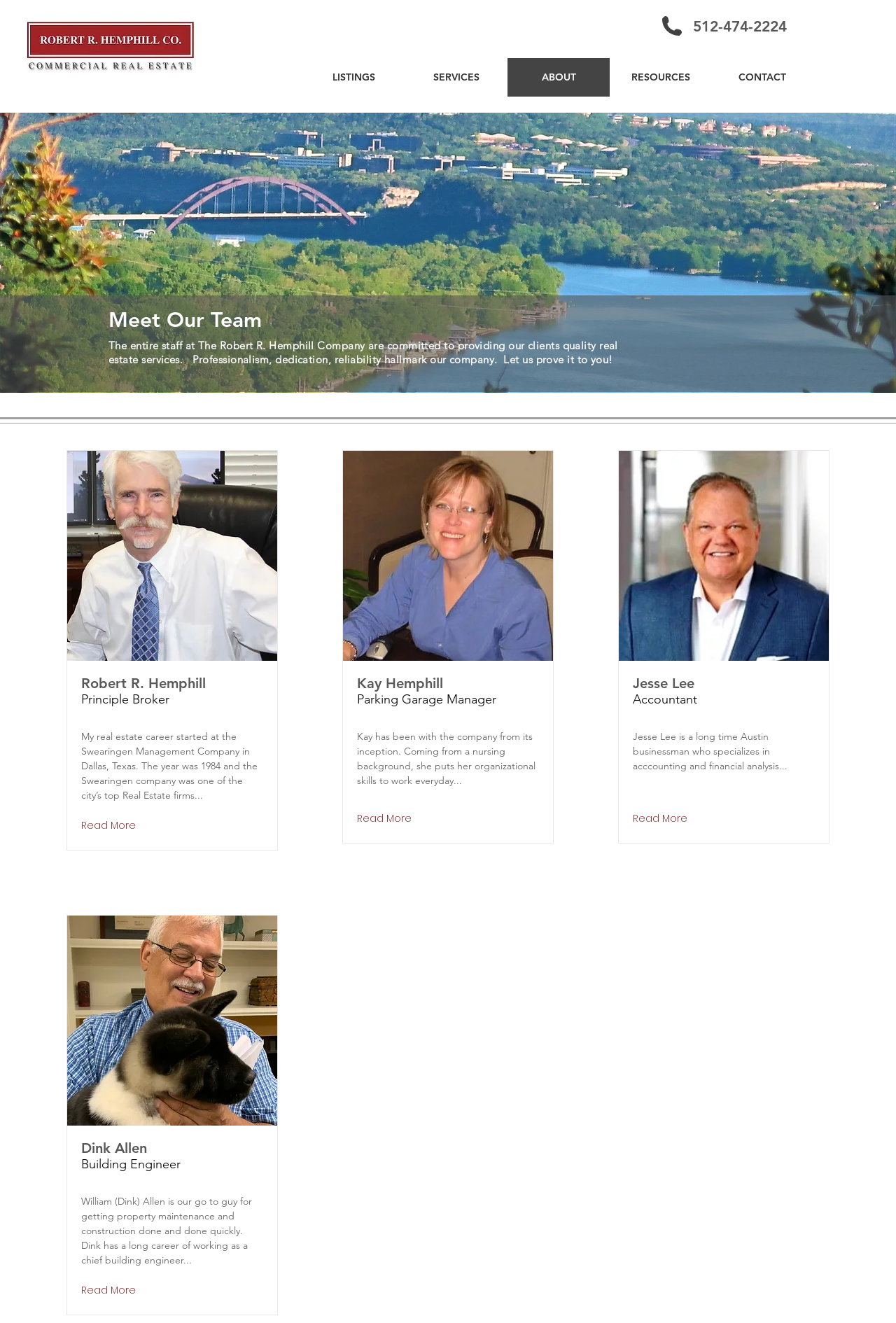What is the phone number listed?
Offer a detailed and exhaustive answer to the question.

I found the phone number listed at the top of the webpage, which is 512-474-2224.